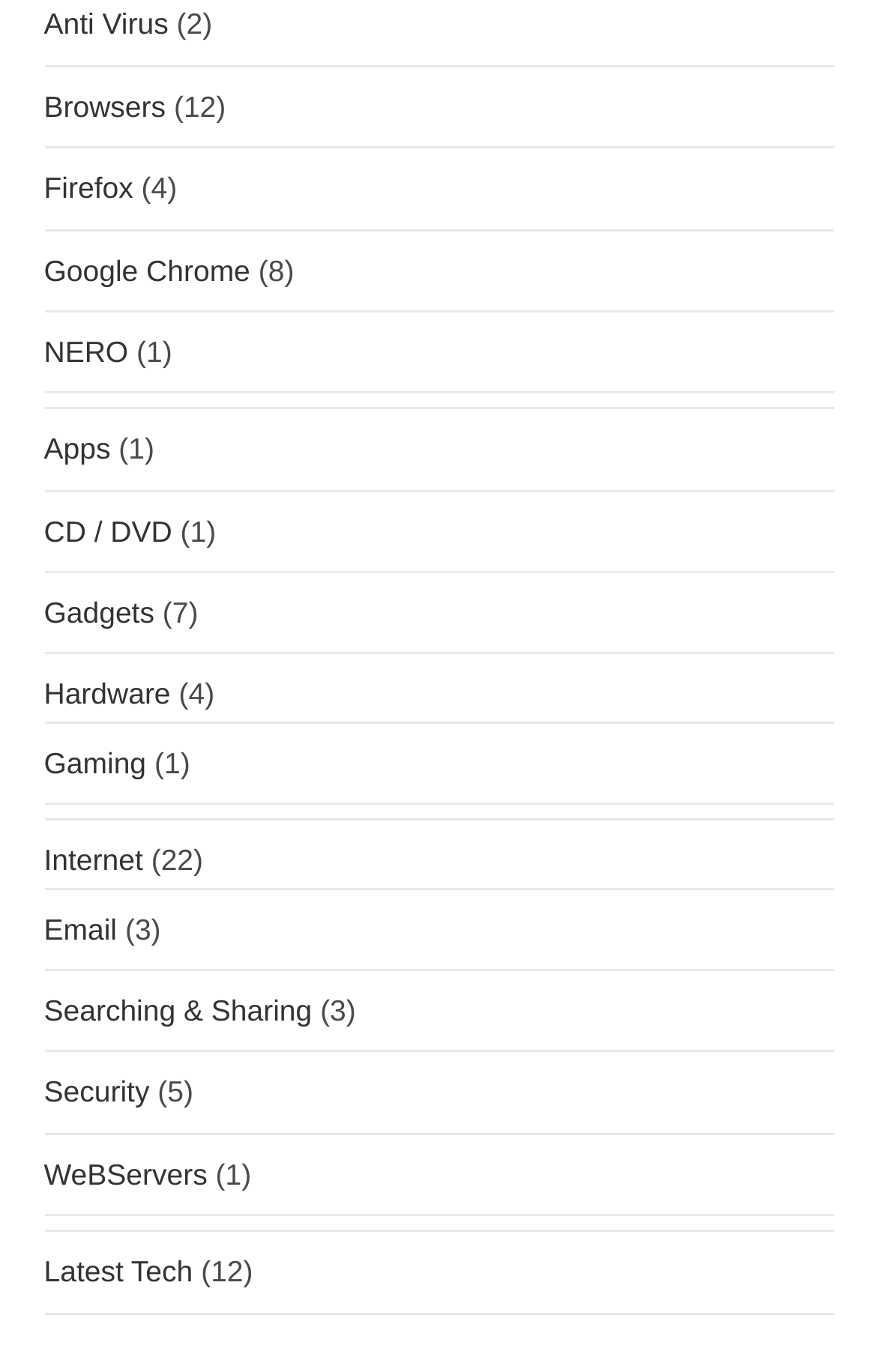Please identify the bounding box coordinates of the clickable area that will allow you to execute the instruction: "Click on Anti Virus".

[0.05, 0.005, 0.192, 0.03]